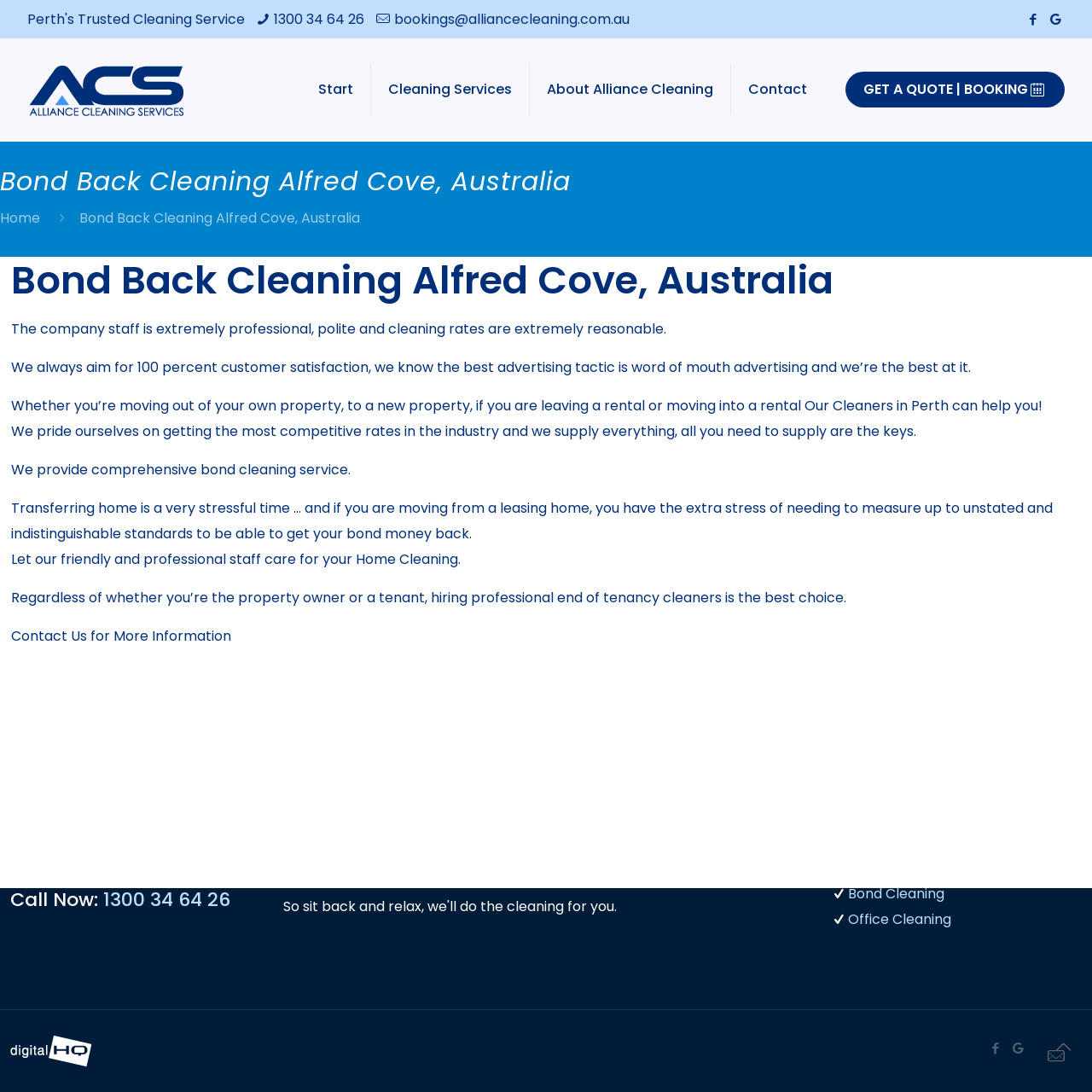Describe every aspect of the webpage in a detailed manner.

This webpage is about Bond Back Cleaning Alfred Cove, Australia, a company that provides vacate cleaning services in Perth, Western Australia. At the top of the page, there is a list of contact details, including a phone number and email address. Next to the contact details, there are social media icons for Facebook and Google Business Profile.

Below the contact details, there is a navigation menu with links to different sections of the website, including "Start", "Cleaning Services", "About Alliance Cleaning", and "Contact". On the right side of the navigation menu, there is a call-to-action button to "GET A QUOTE | BOOKING".

The main content of the webpage is divided into several sections. The first section has a heading that matches the title of the webpage and describes the company's staff as professional, polite, and reasonably priced. The following sections provide more information about the company's services, including bond cleaning, end of lease cleaning, and office cleaning.

Throughout the main content, there are several calls-to-action, including "Contact Us for More Information" and "Call Now: 1300 34 64 26". There are also links to different services, such as "Vacate Cleaning", "End of Lease Cleaning", and "Bond Cleaning".

At the bottom of the page, there are additional sections with complementary information, including a logo of Alliance Cleaning Services Perth, a heading that says "Moving out & want your bond back?", and a section with links to different cleaning services. There is also a "Back to top" icon and links to the website designers, Digital HQ Website Designers Perth WA, and social media icons for Facebook and Google Business Profile.